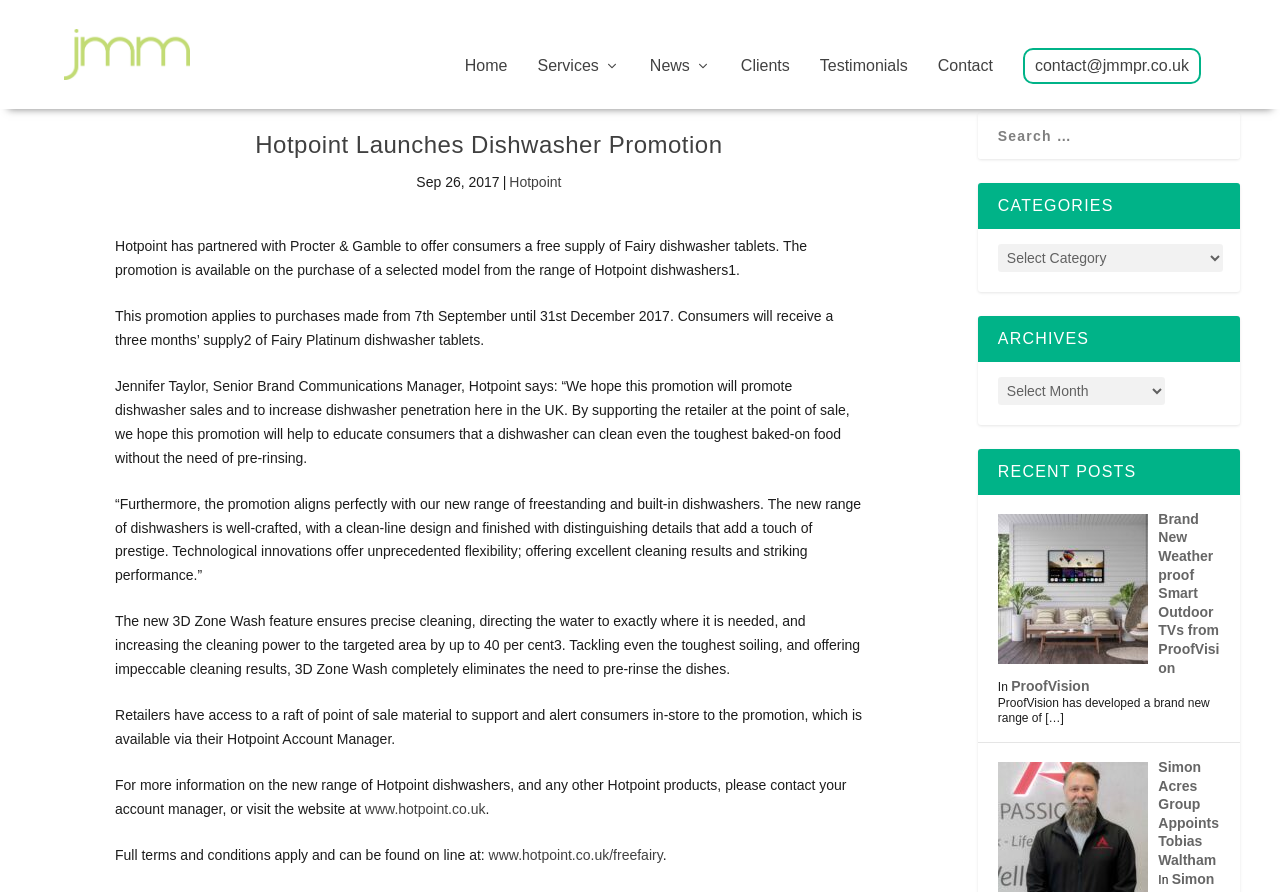Where can retailers access point of sale material?
Please elaborate on the answer to the question with detailed information.

The webpage states that retailers have access to a raft of point of sale material to support and alert consumers in-store to the promotion, which is available via their Hotpoint Account Manager.